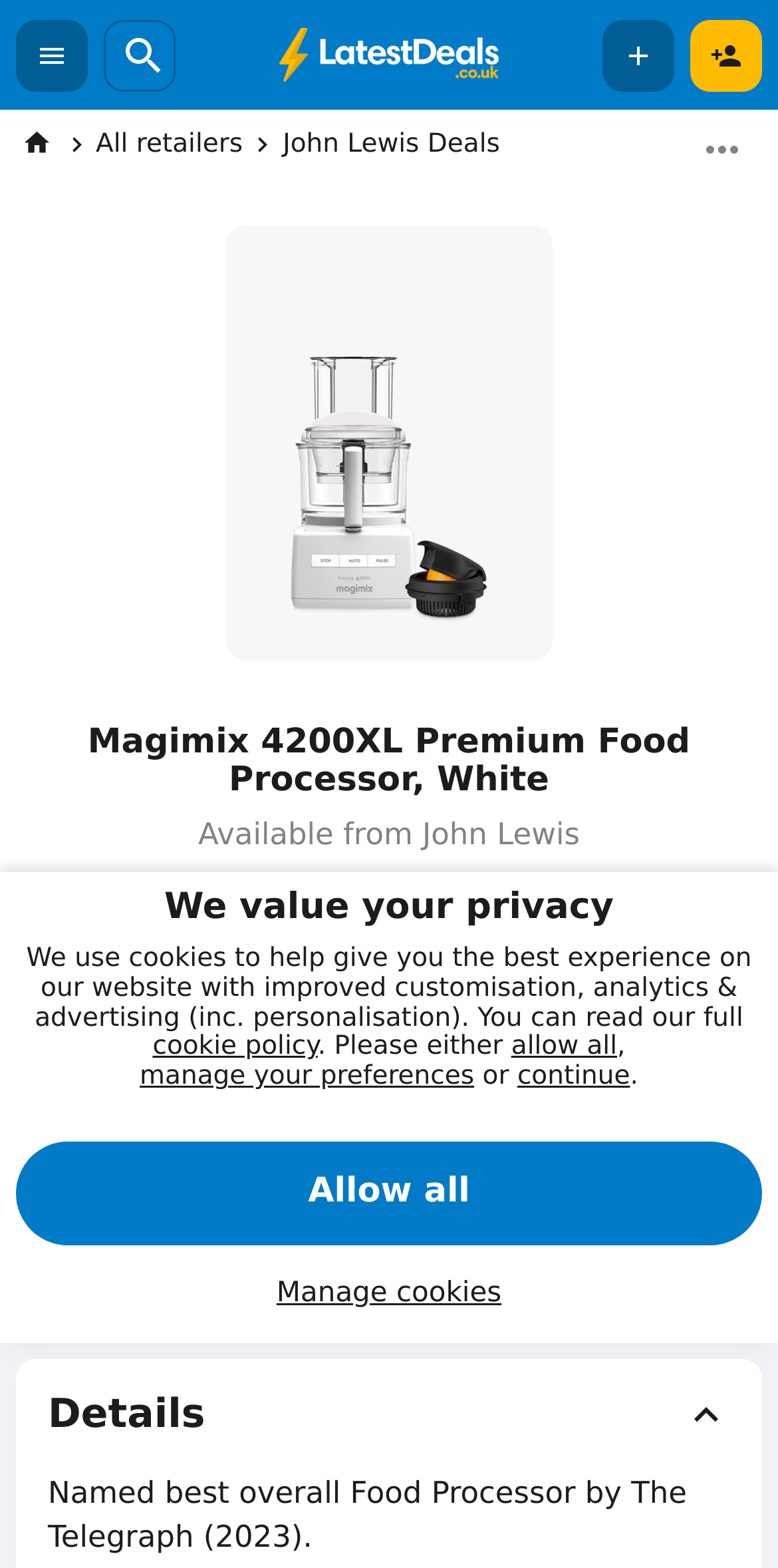Where is the product available from? Examine the screenshot and reply using just one word or a brief phrase.

John Lewis